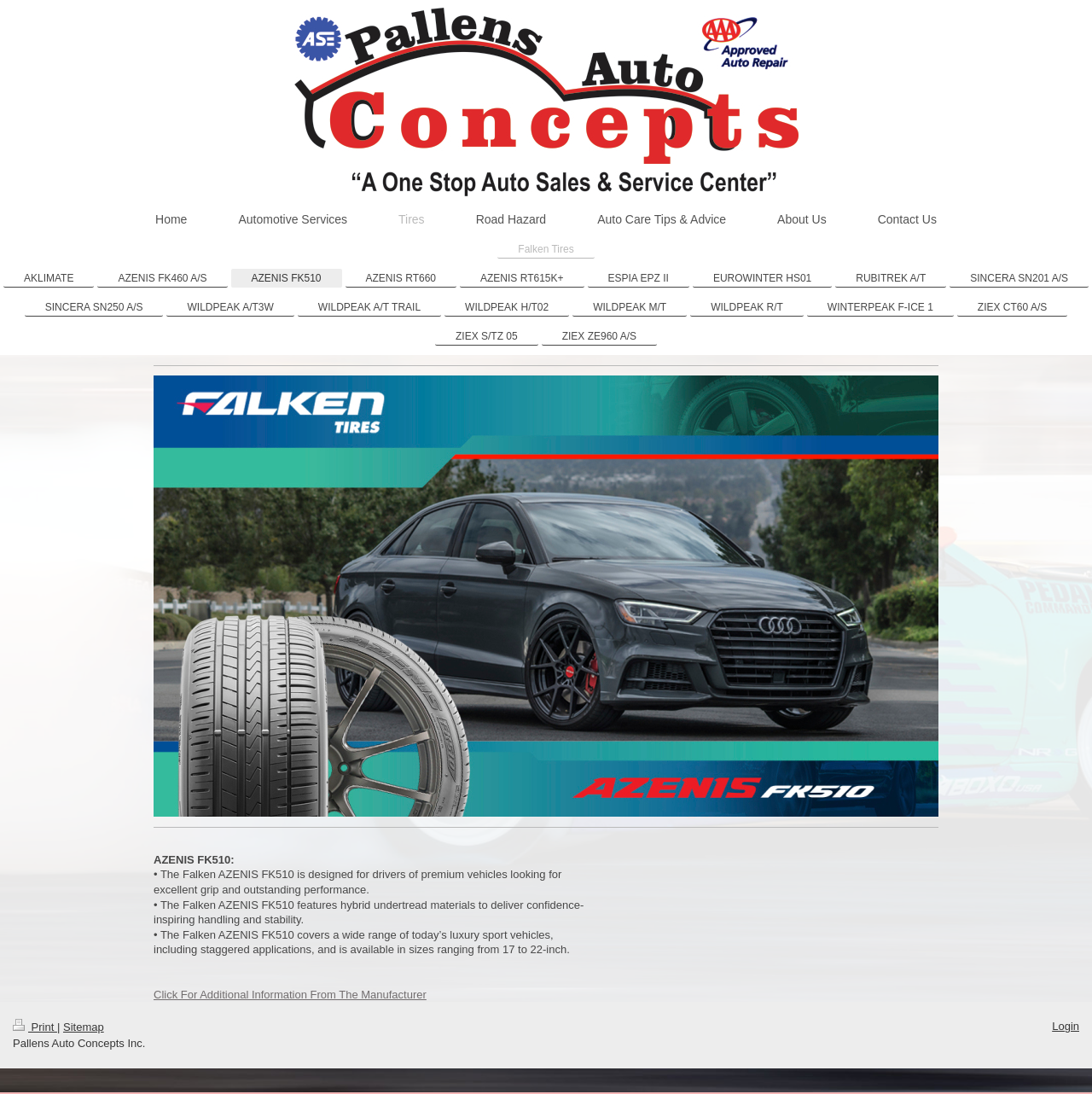Please answer the following question using a single word or phrase: 
What is the range of sizes available for the Falken AZENIS FK510 tire?

17 to 22-inch